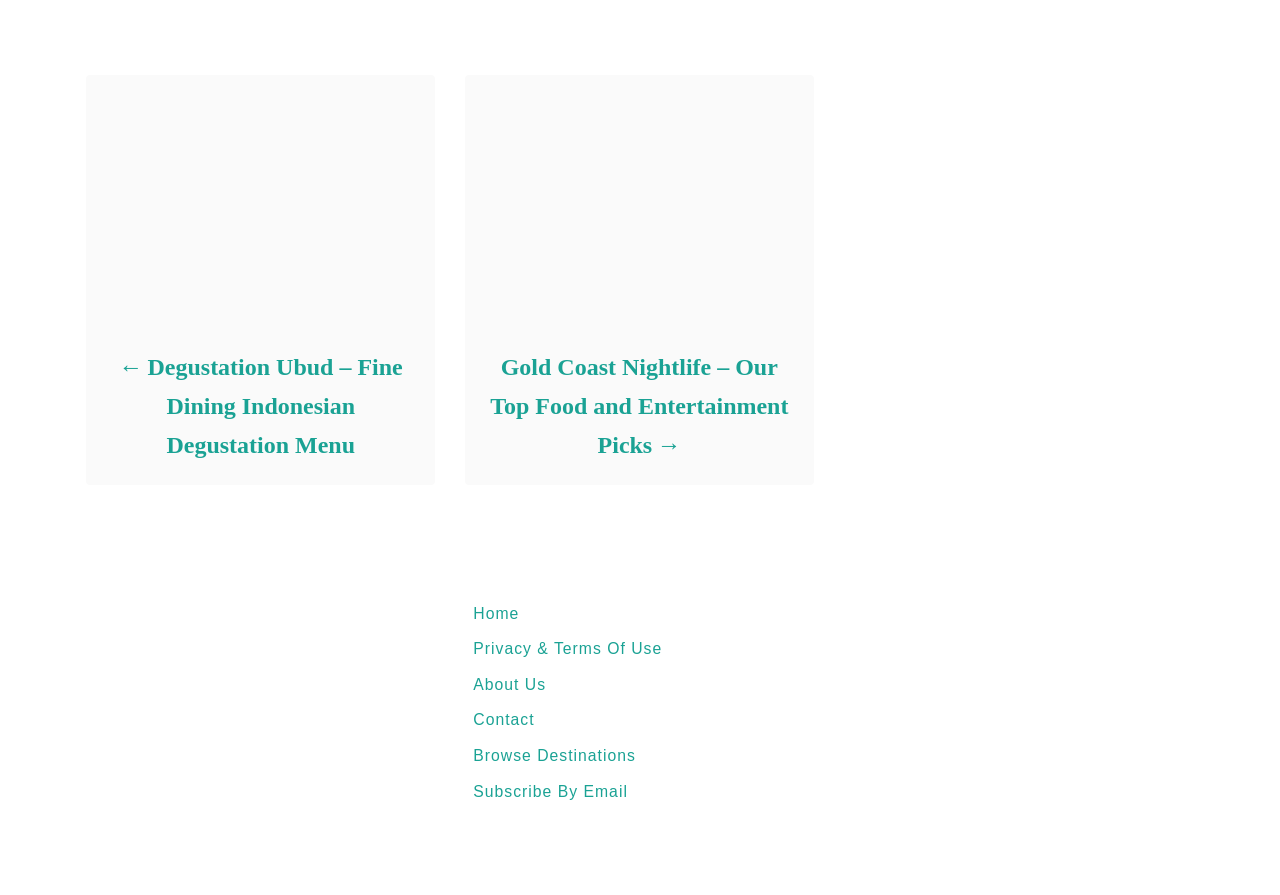Select the bounding box coordinates of the element I need to click to carry out the following instruction: "Explore the Life Style category".

None